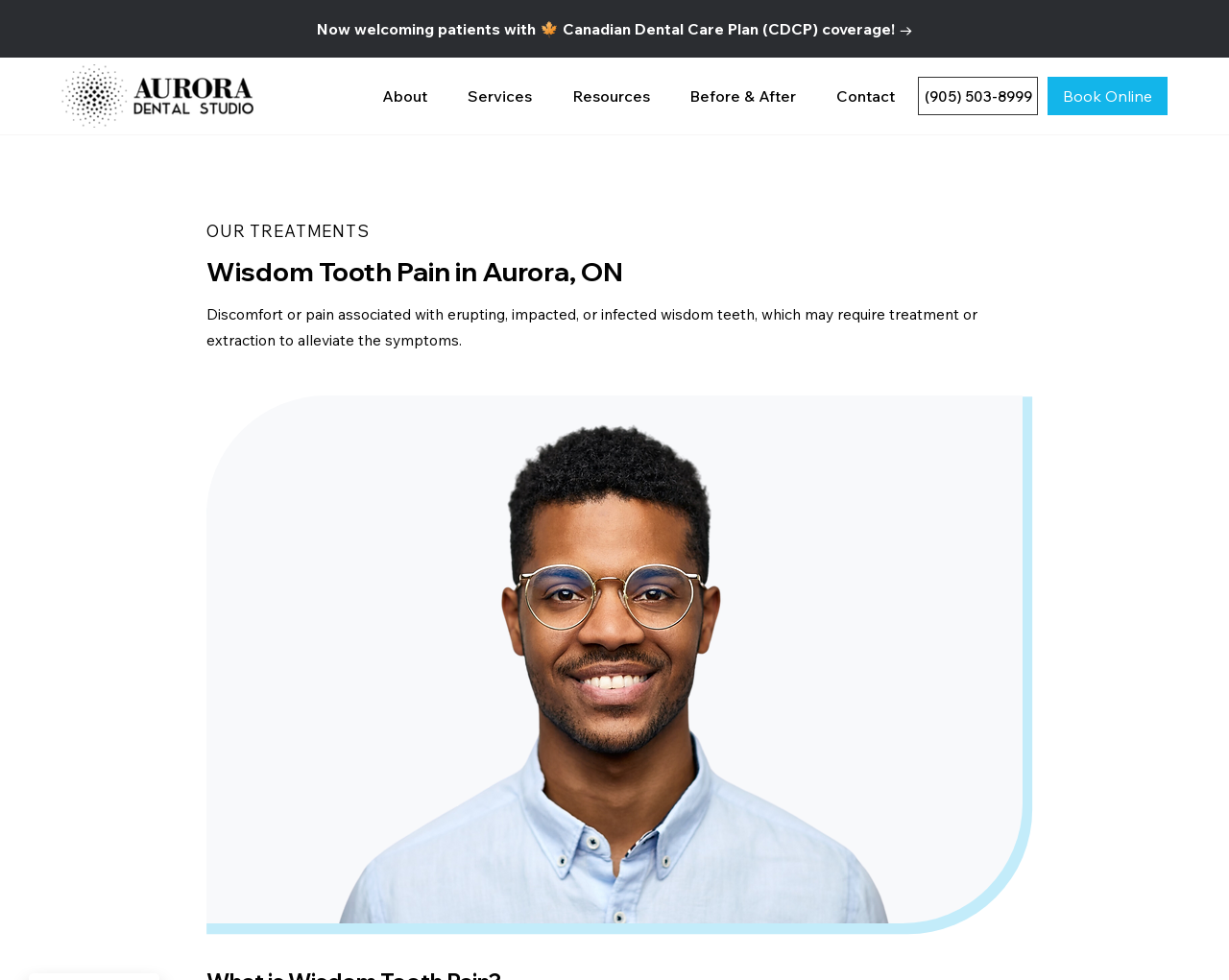Locate the bounding box of the UI element with the following description: "Before & After".

[0.547, 0.068, 0.667, 0.128]